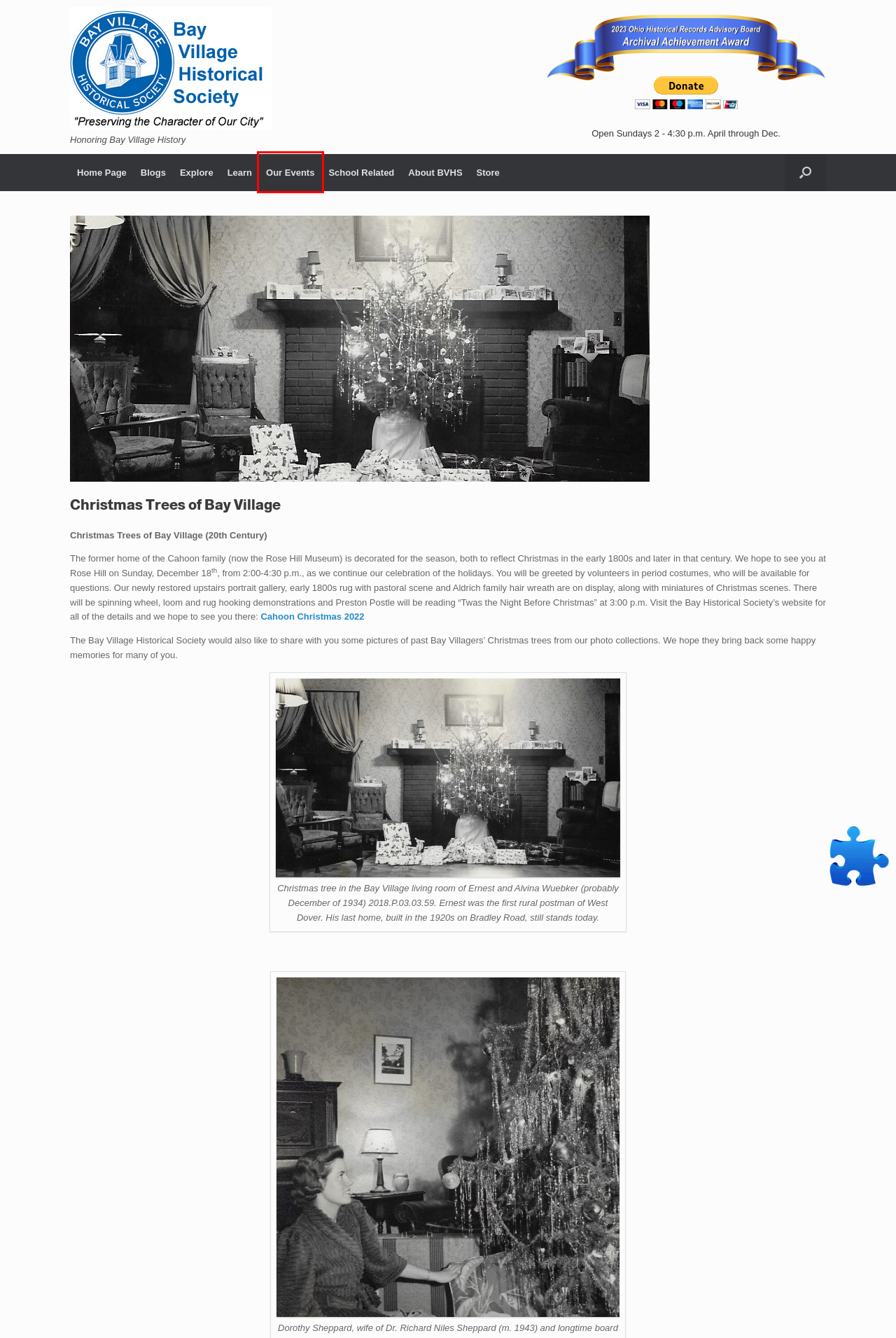Examine the screenshot of a webpage featuring a red bounding box and identify the best matching webpage description for the new page that results from clicking the element within the box. Here are the options:
A. About BVHS
B. Store
C. Honoring Bay Village History
D. Cahoon Christmas 2022
E. Our Events
F. History of Dover
G. School Related
H. Explore

E